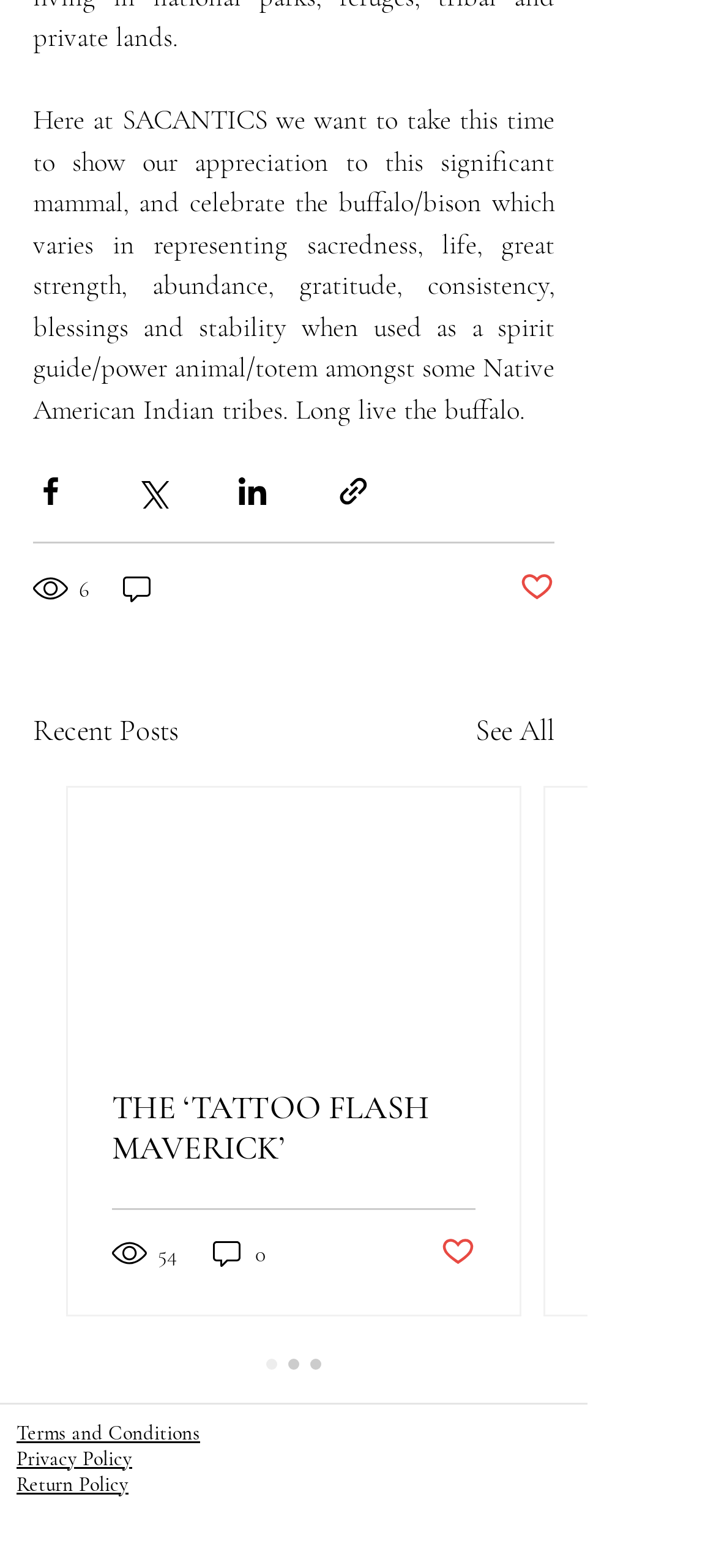Identify the bounding box coordinates for the UI element described as follows: 15. Use the format (top-left x, top-left y, bottom-right x, bottom-right y) and ensure all values are floating point numbers between 0 and 1.

[0.823, 0.788, 0.915, 0.81]